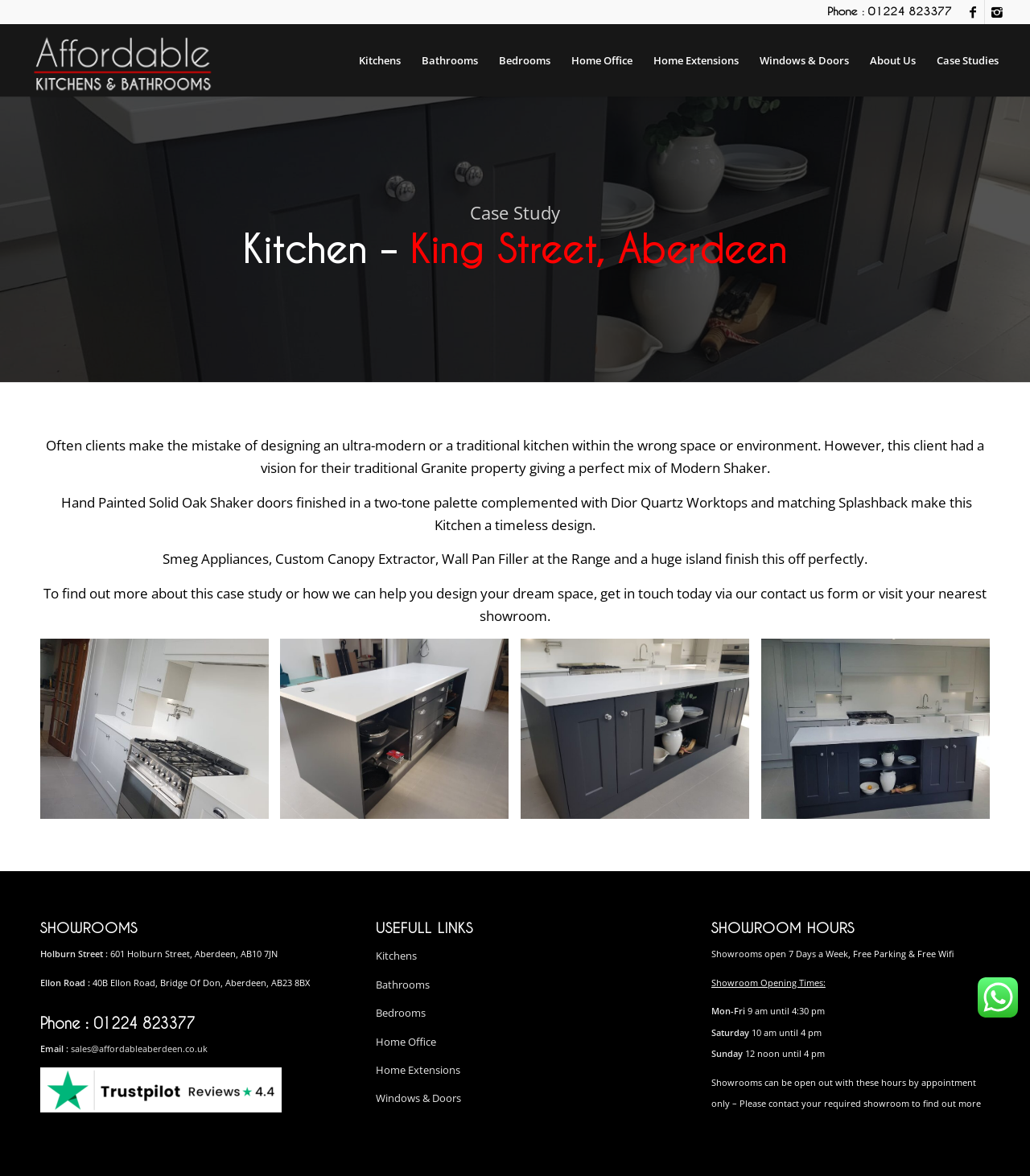Determine the bounding box coordinates of the clickable area required to perform the following instruction: "Visit Kitchens page". The coordinates should be represented as four float numbers between 0 and 1: [left, top, right, bottom].

[0.339, 0.021, 0.4, 0.082]